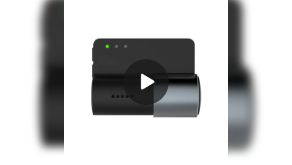What is the purpose of the indicator lights?
Refer to the image and provide a concise answer in one word or phrase.

Power and recording status